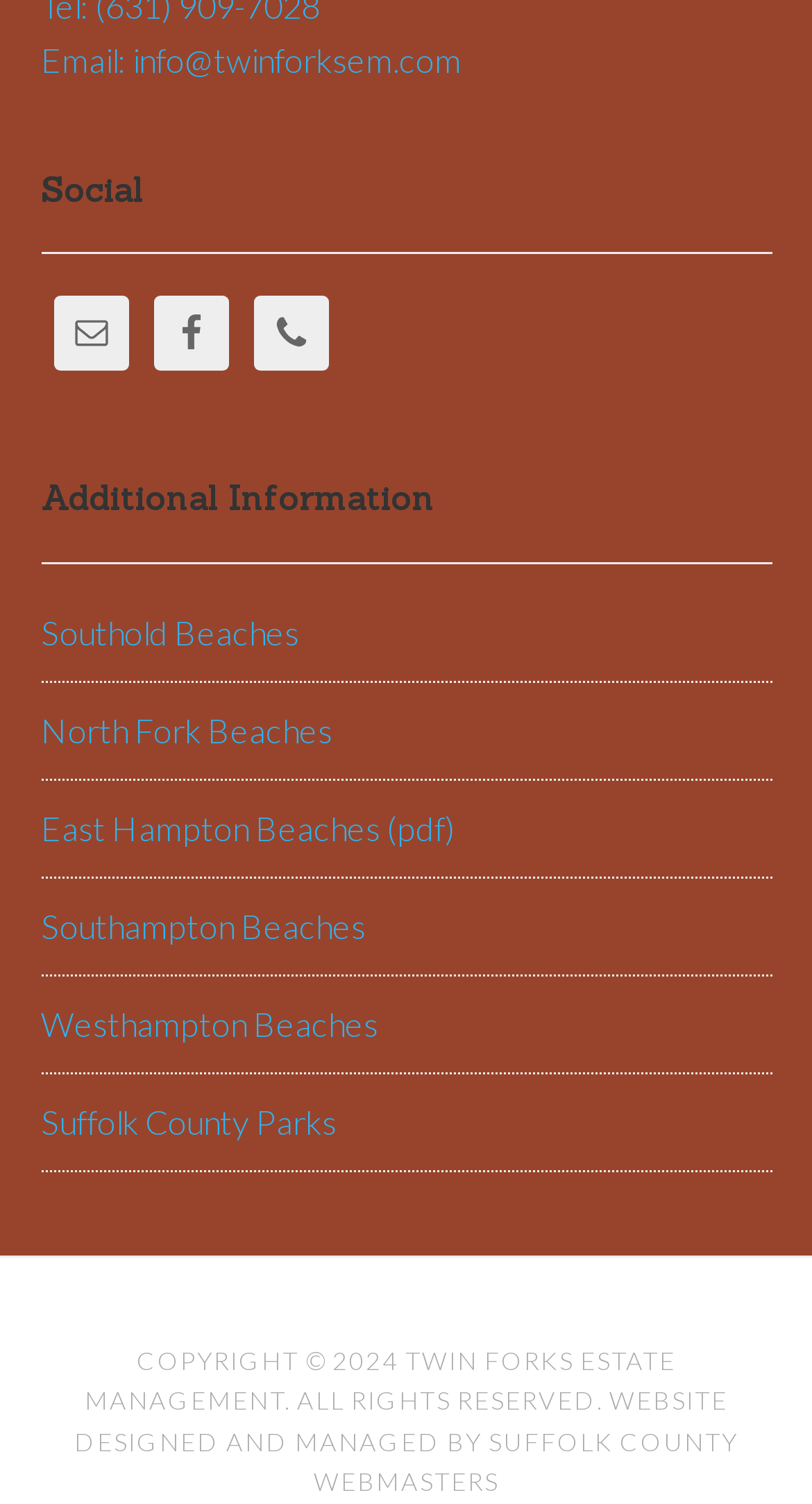Please provide a comprehensive answer to the question based on the screenshot: What is the name of the company that designed and managed the website?

The company name is found in the link element at the bottom of the page, which states 'WEBSITE DESIGNED AND MANAGED BY SUFFOLK COUNTY WEBMASTERS'.